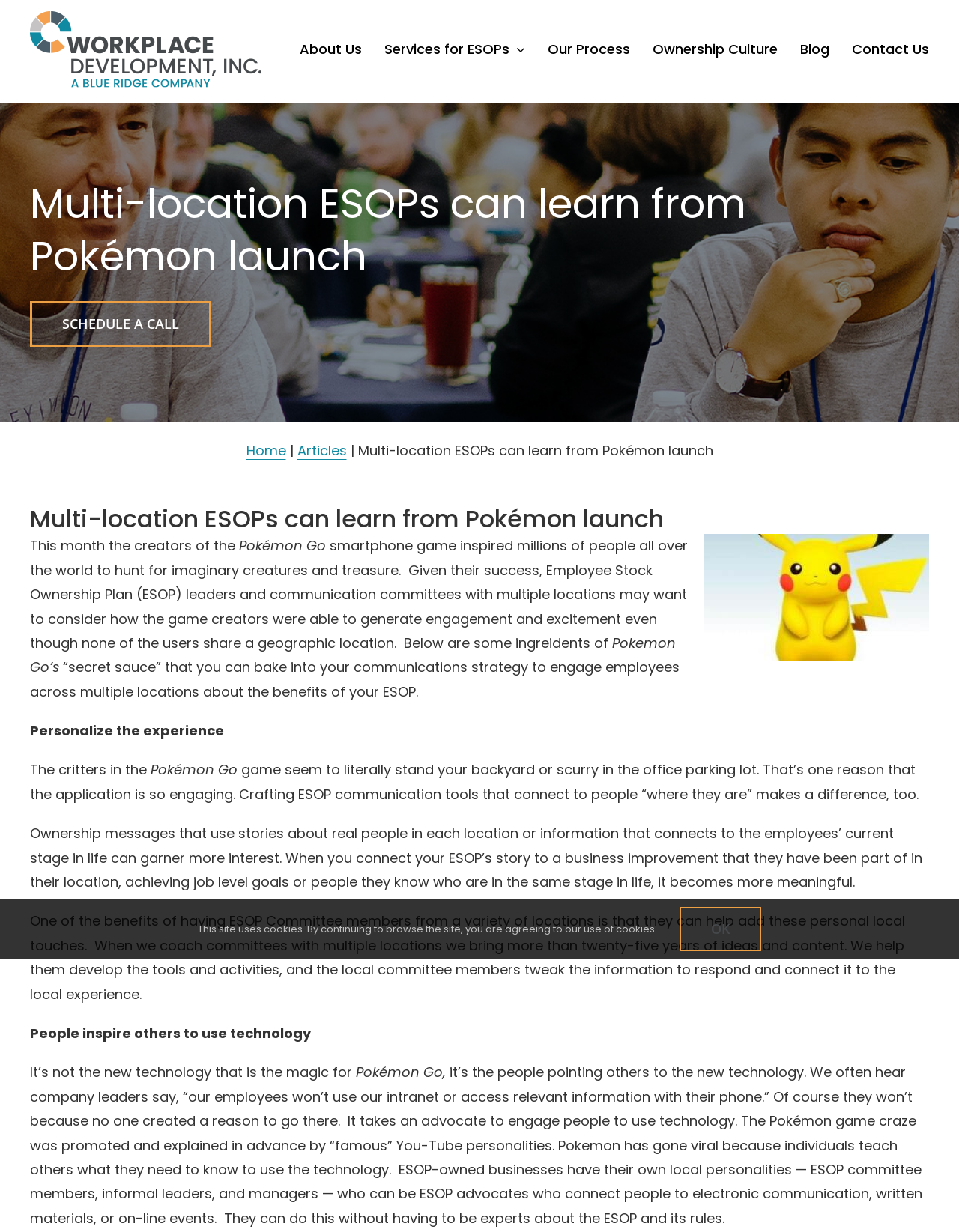Locate the bounding box for the described UI element: "Schedule a Call". Ensure the coordinates are four float numbers between 0 and 1, formatted as [left, top, right, bottom].

[0.031, 0.245, 0.22, 0.282]